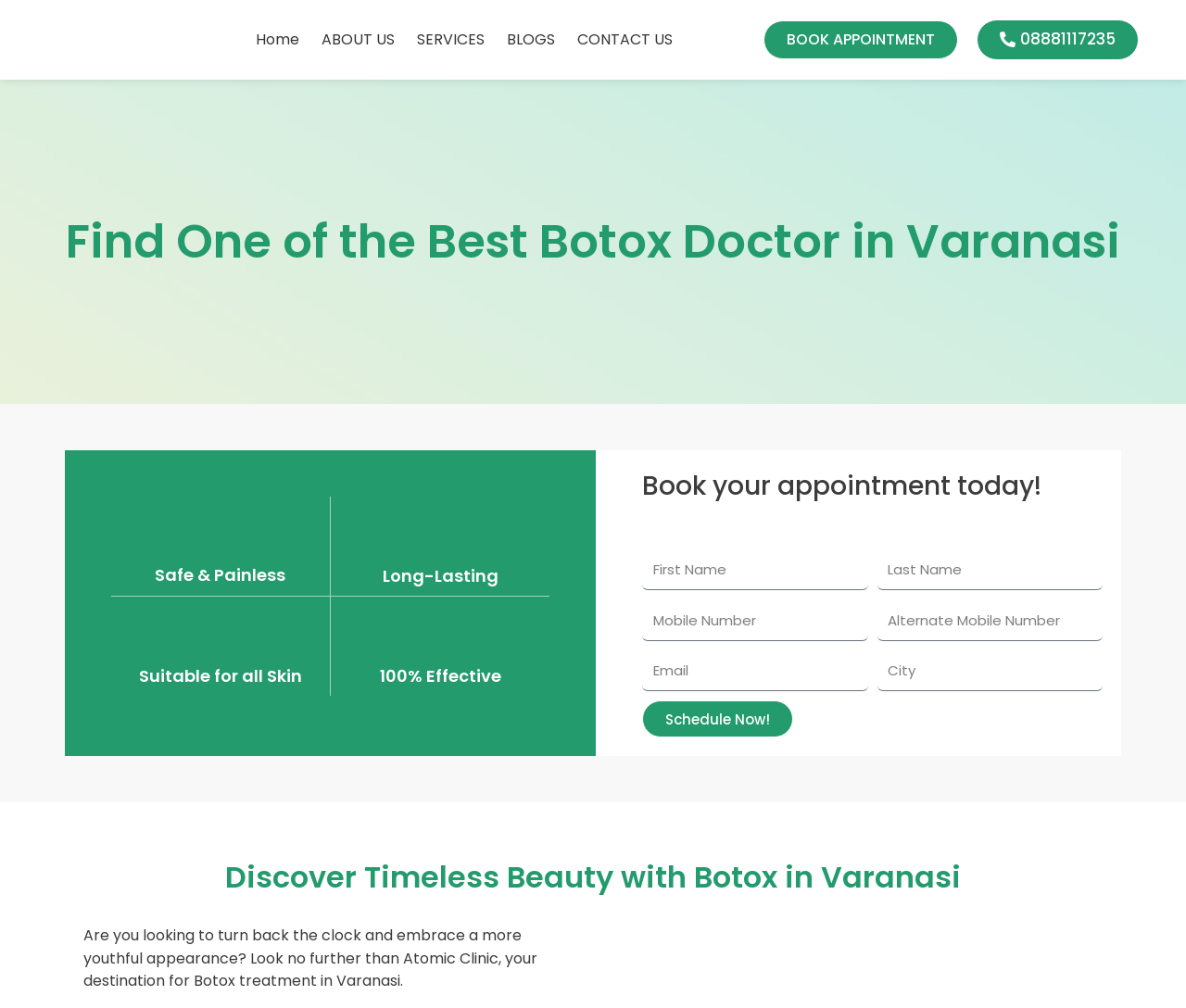Based on the description "name="form_fields[field_848bbc9]" placeholder="Email"", find the bounding box of the specified UI element.

[0.542, 0.645, 0.732, 0.686]